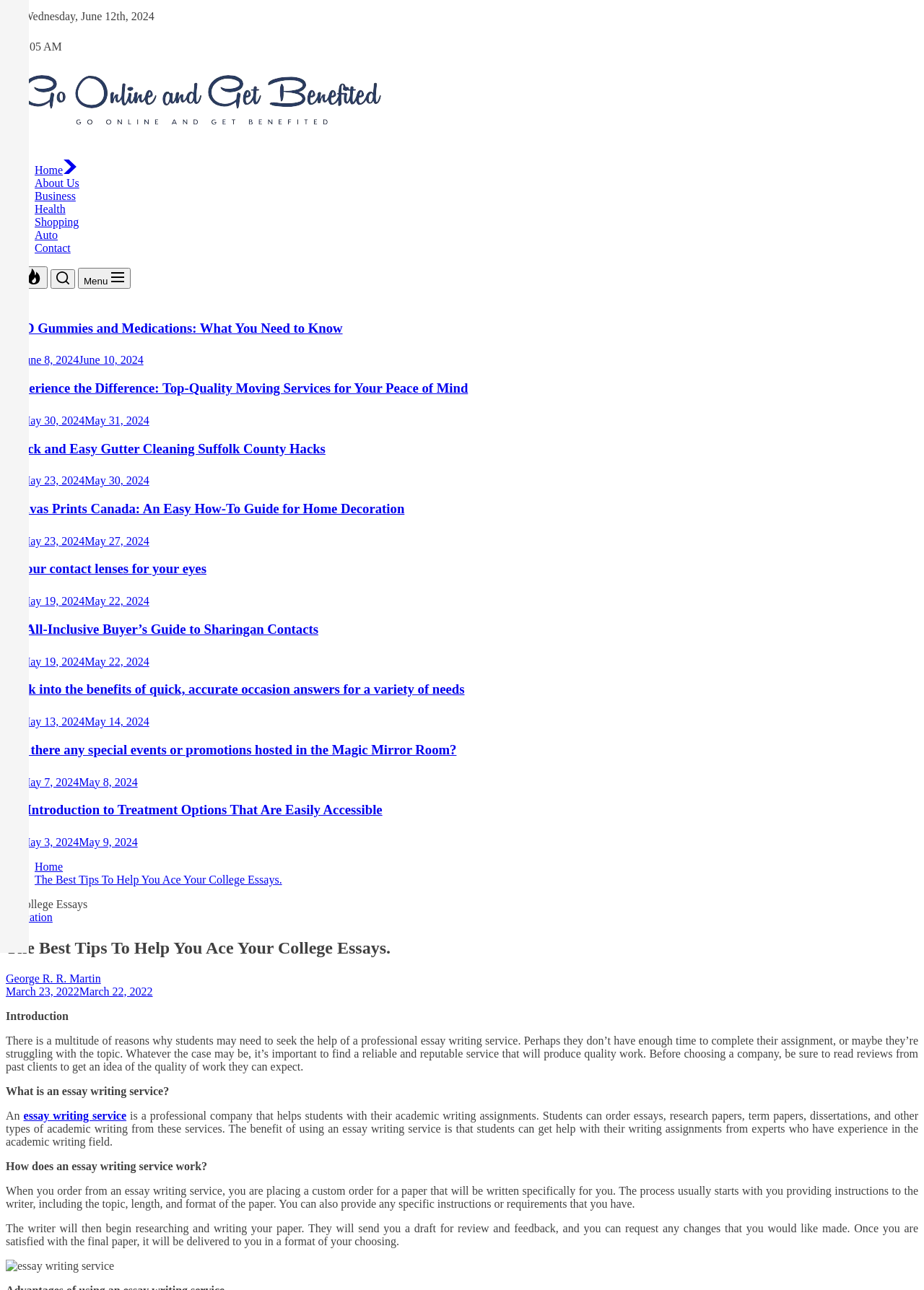Locate the bounding box coordinates of the item that should be clicked to fulfill the instruction: "Click the 'Contact' link".

[0.038, 0.187, 0.076, 0.197]